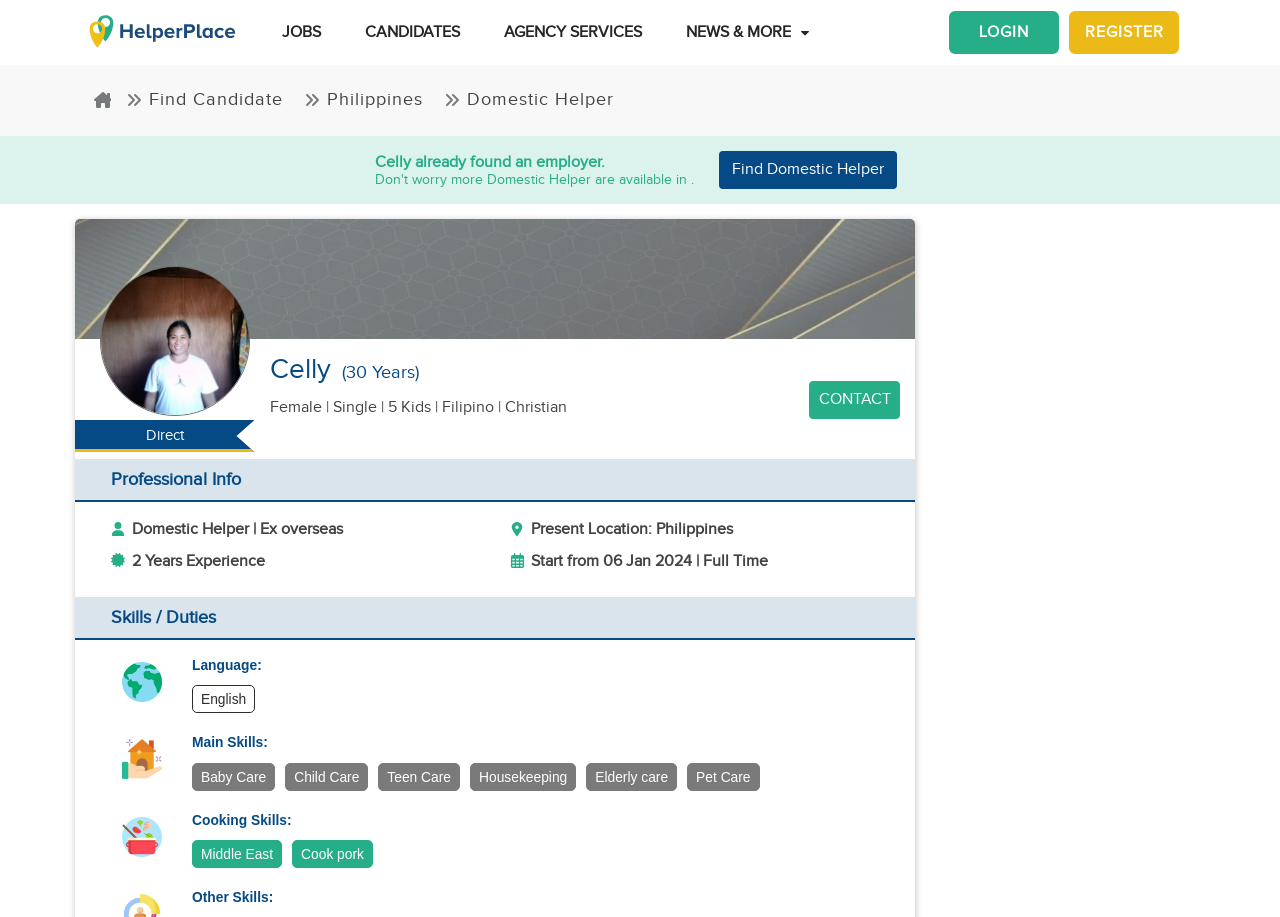Give a one-word or short-phrase answer to the following question: 
What is Celly's age?

30